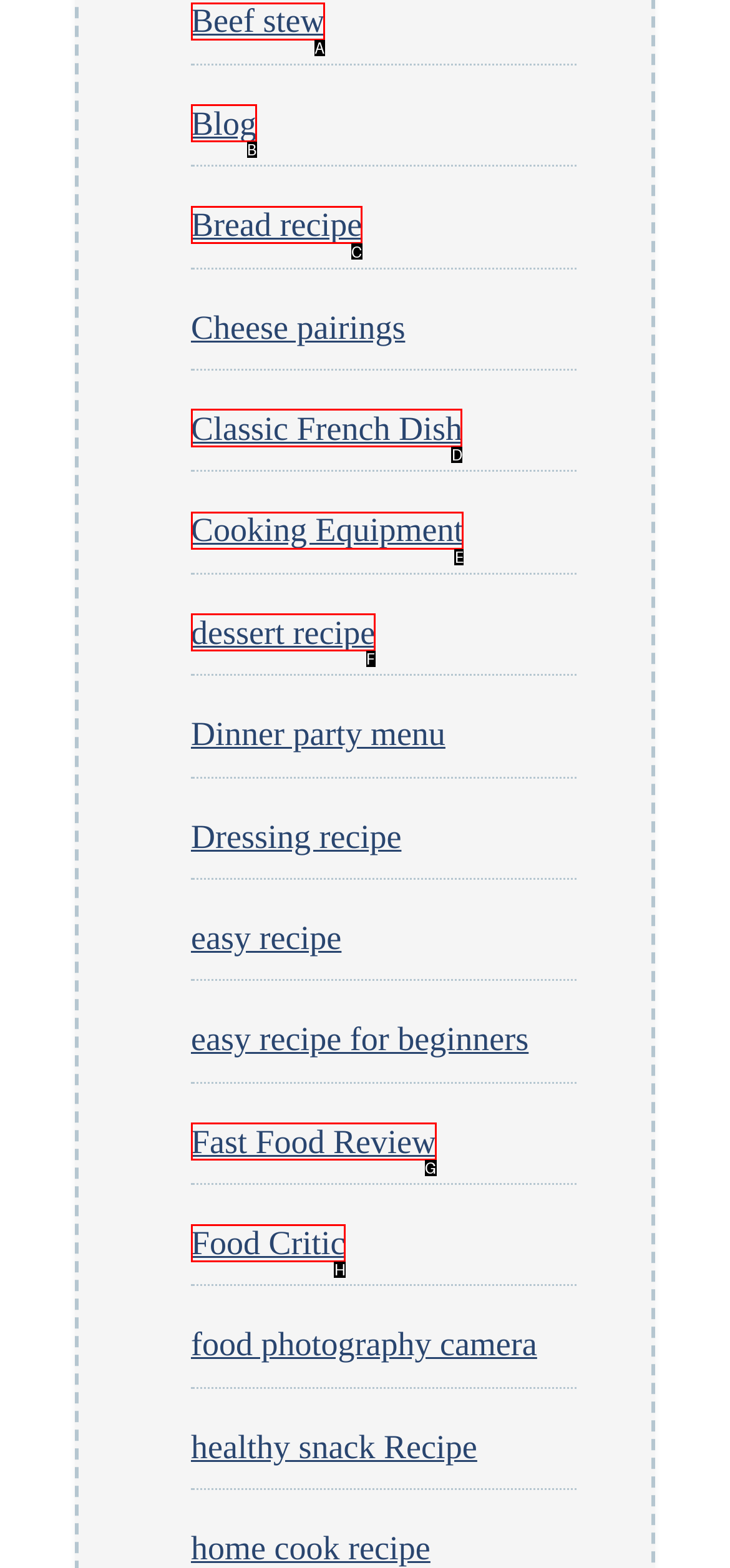Identify the appropriate lettered option to execute the following task: Discover the Classic French Dish
Respond with the letter of the selected choice.

D